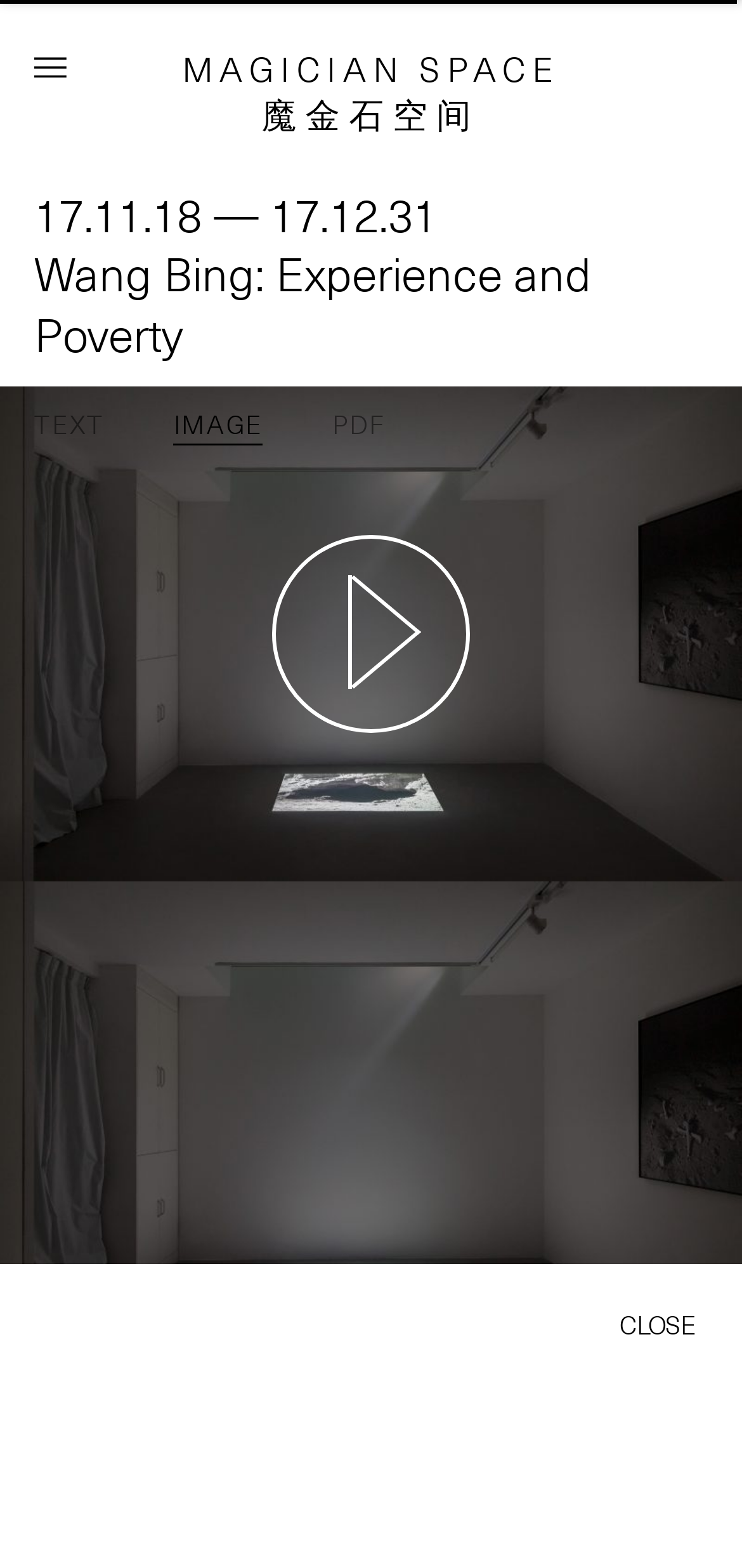How many images are there on the webpage?
Refer to the screenshot and deliver a thorough answer to the question presented.

I counted the number of image elements on the webpage. There are three image elements with bounding boxes [0.046, 0.032, 0.09, 0.053], [0.0, 0.247, 1.0, 0.562], and [0.0, 0.562, 1.0, 0.877]. Therefore, there are three images on the webpage.